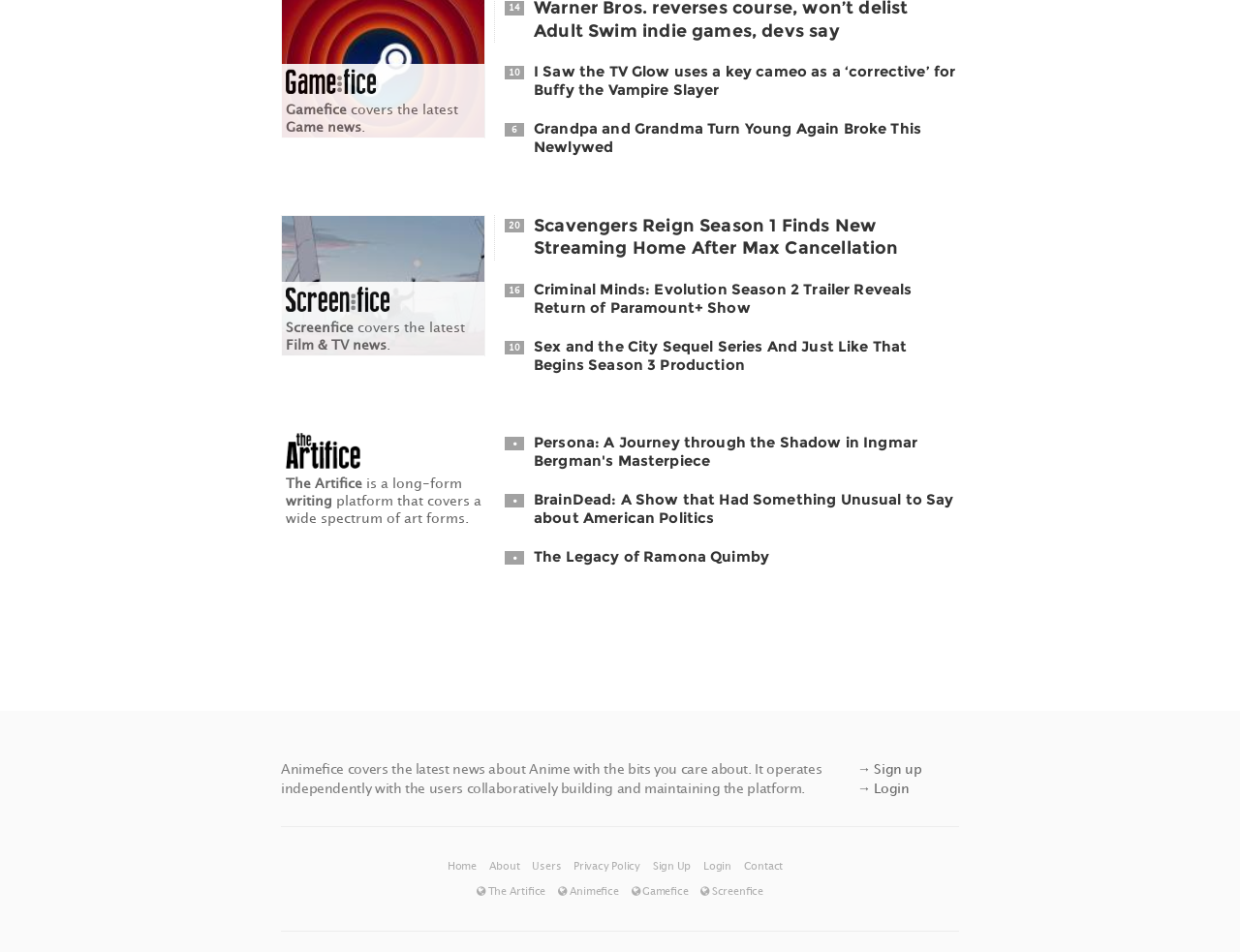Please specify the bounding box coordinates of the area that should be clicked to accomplish the following instruction: "check Film & TV news". The coordinates should consist of four float numbers between 0 and 1, i.e., [left, top, right, bottom].

[0.23, 0.353, 0.312, 0.37]